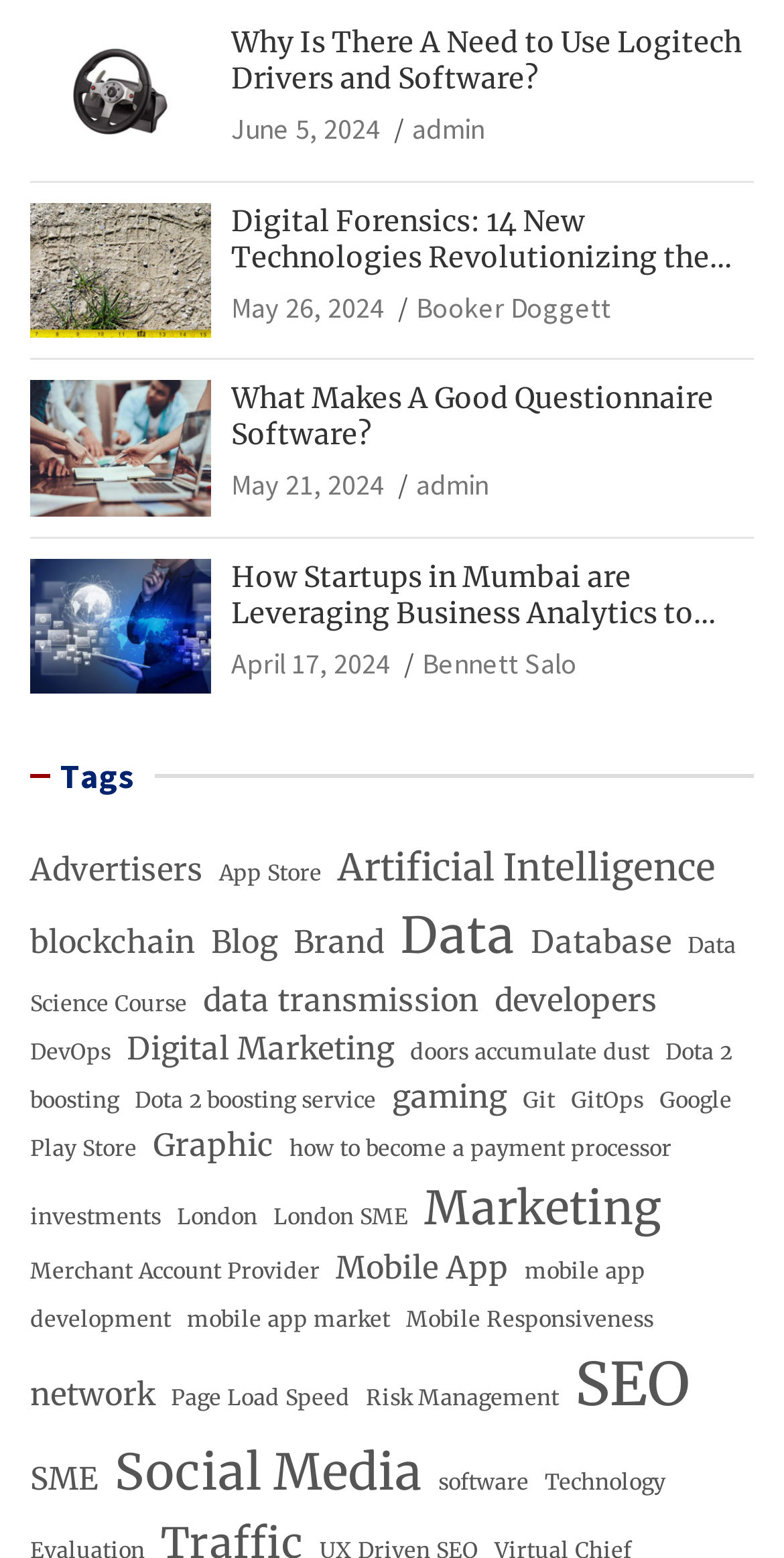How many articles are listed on this webpage?
Look at the screenshot and respond with one word or a short phrase.

4